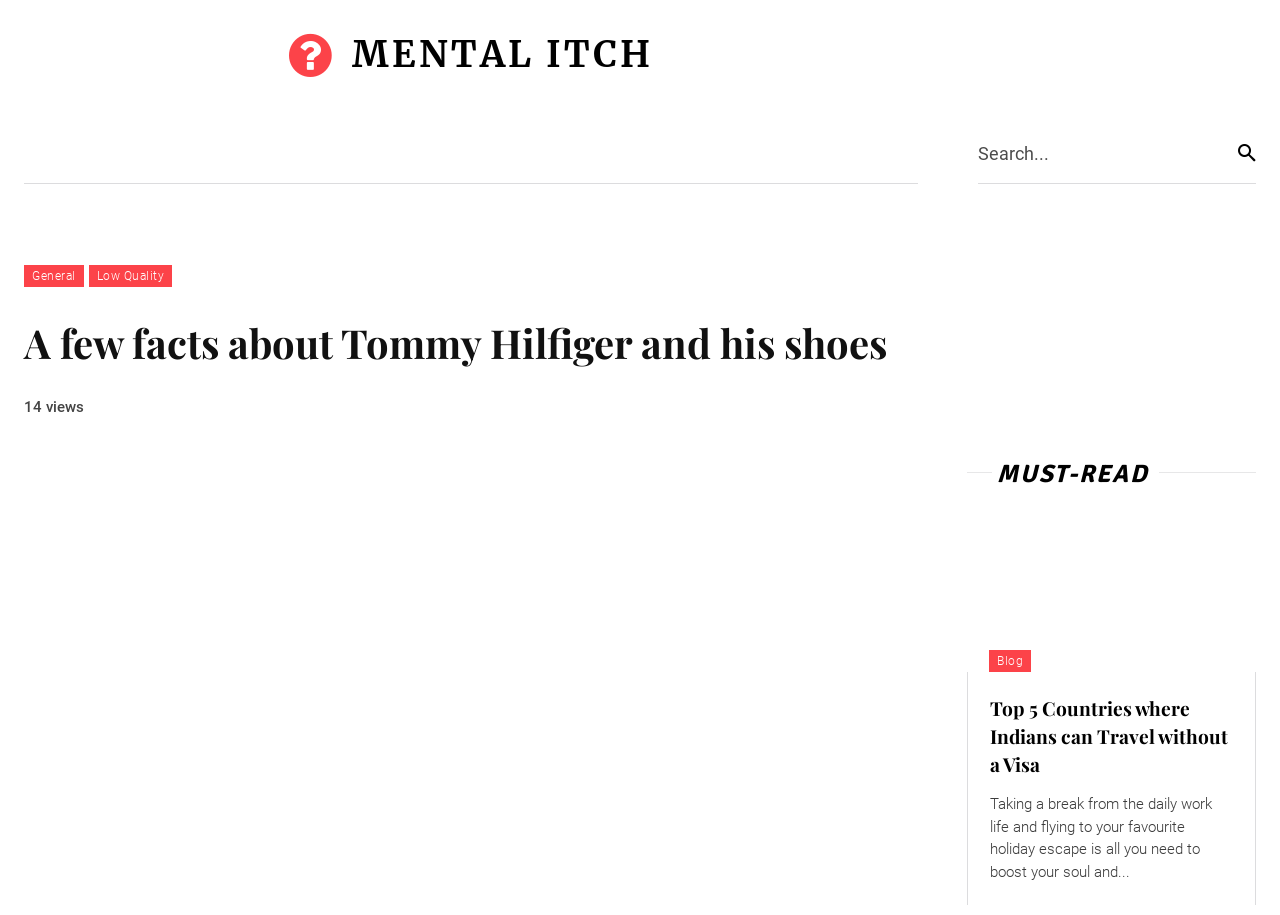Select the bounding box coordinates of the element I need to click to carry out the following instruction: "Read the blog".

[0.773, 0.711, 0.806, 0.735]